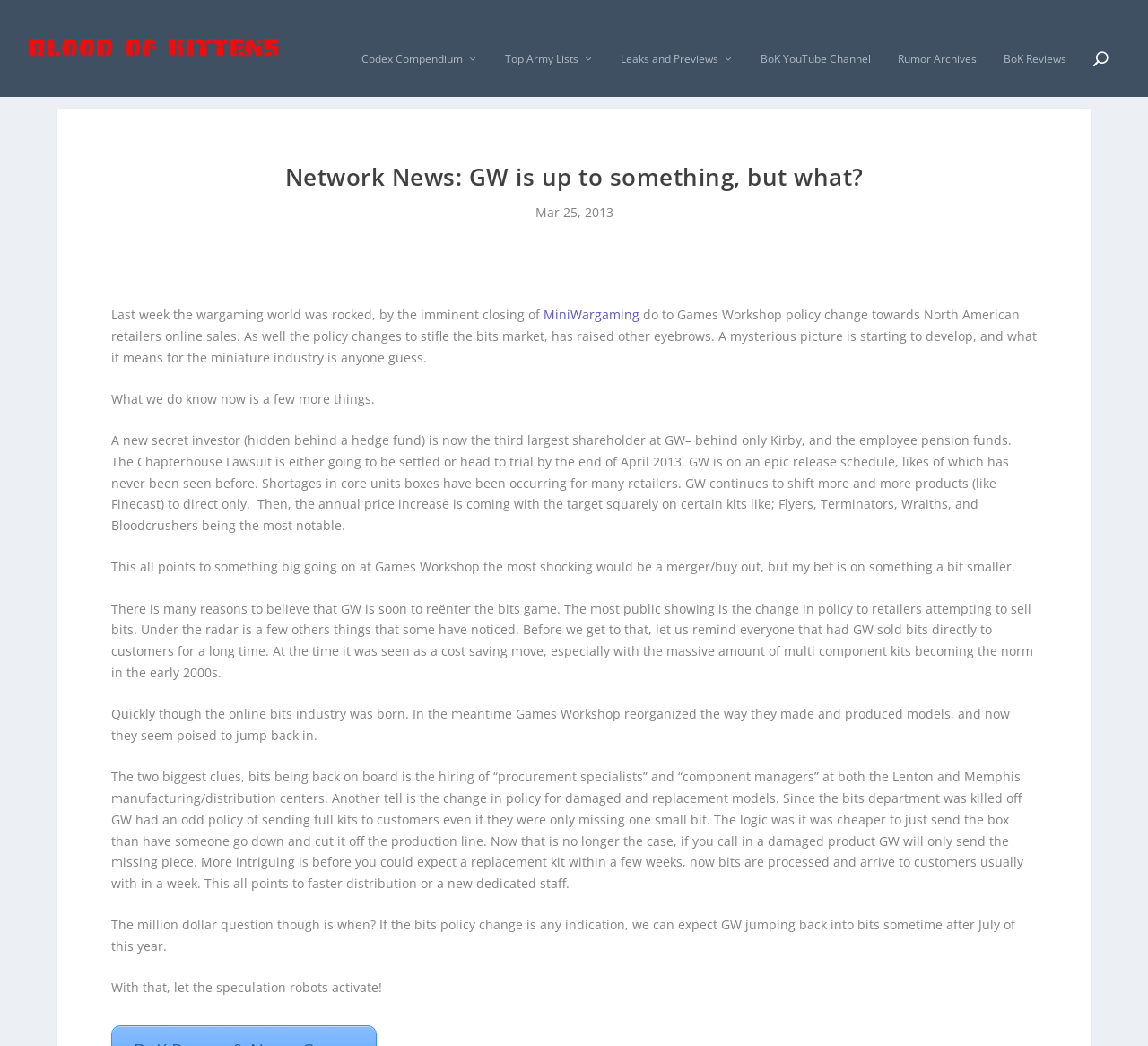What is the date mentioned in the article?
Refer to the image and offer an in-depth and detailed answer to the question.

The question asks for the date mentioned in the article. The StaticText 'Mar 25, 2013' is located at [0.466, 0.219, 0.534, 0.236], which suggests that this is the date mentioned in the article.